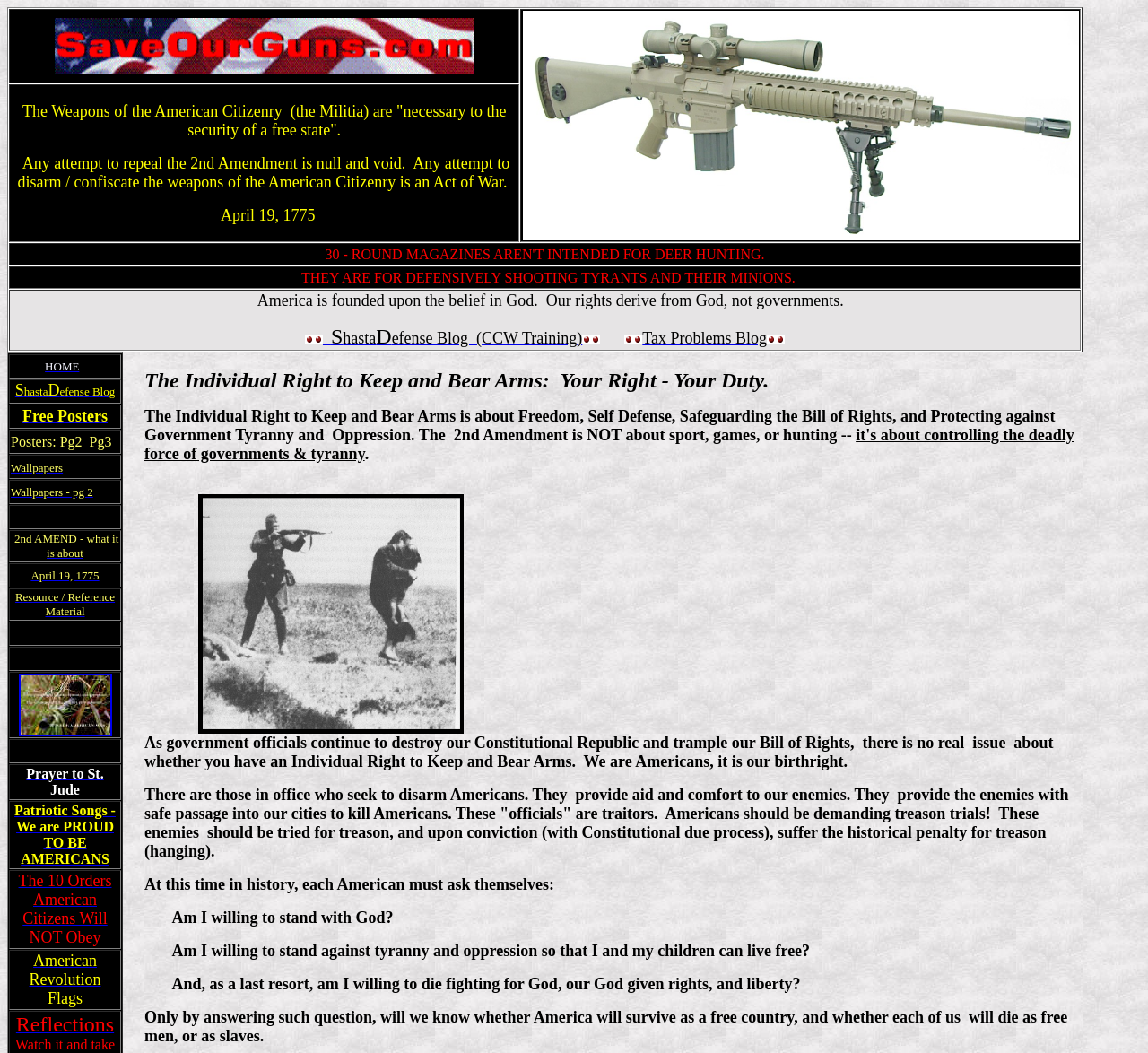Give a detailed explanation of the elements present on the webpage.

This webpage is dedicated to promoting the Second Amendment and the right to bear arms. At the top, there is a table with two rows, each containing two images. Below the table, there is a section with a series of rows, each containing a grid cell with text or a link.

The first row of text states, "The Weapons of the American Citizenry (the Militia) are 'necessary to the security of a free state'. Any attempt to repeal the 2nd Amendment is null and void. Any attempt to disarm / confiscate the weapons of the American Citizenry is an Act of War. April 19, 1775." The next few rows contain bold statements, including "30 - ROUND MAGAZINES AREN'T INTENDED FOR DEER HUNTING. THEY ARE FOR DEFENSIVELY SHOOTING TYRANTS AND THEIR MINIONS."

Below these statements, there is a section with links to various pages, including "HOME", "ShastaDefense Blog", "Free Posters", and "Wallpapers". Each link is contained within a grid cell and is positioned in a vertical column.

Further down the page, there are more links to pages such as "2nd AMEND - what it is about", "April 19, 1775", "Resource / Reference Material", and "Patriotic Songs - We are PROUD TO BE AMERICANS". There is also a link to an image, "TeaPartyAmericanWayNEW.jpg", which is described as being 183808 bytes in size.

At the bottom of the page, there are links to "Prayer to St. Jude" and "The 10 Orders American Citizens Will NOT Obey". Overall, the webpage appears to be a collection of resources and statements promoting the Second Amendment and the right to bear arms.